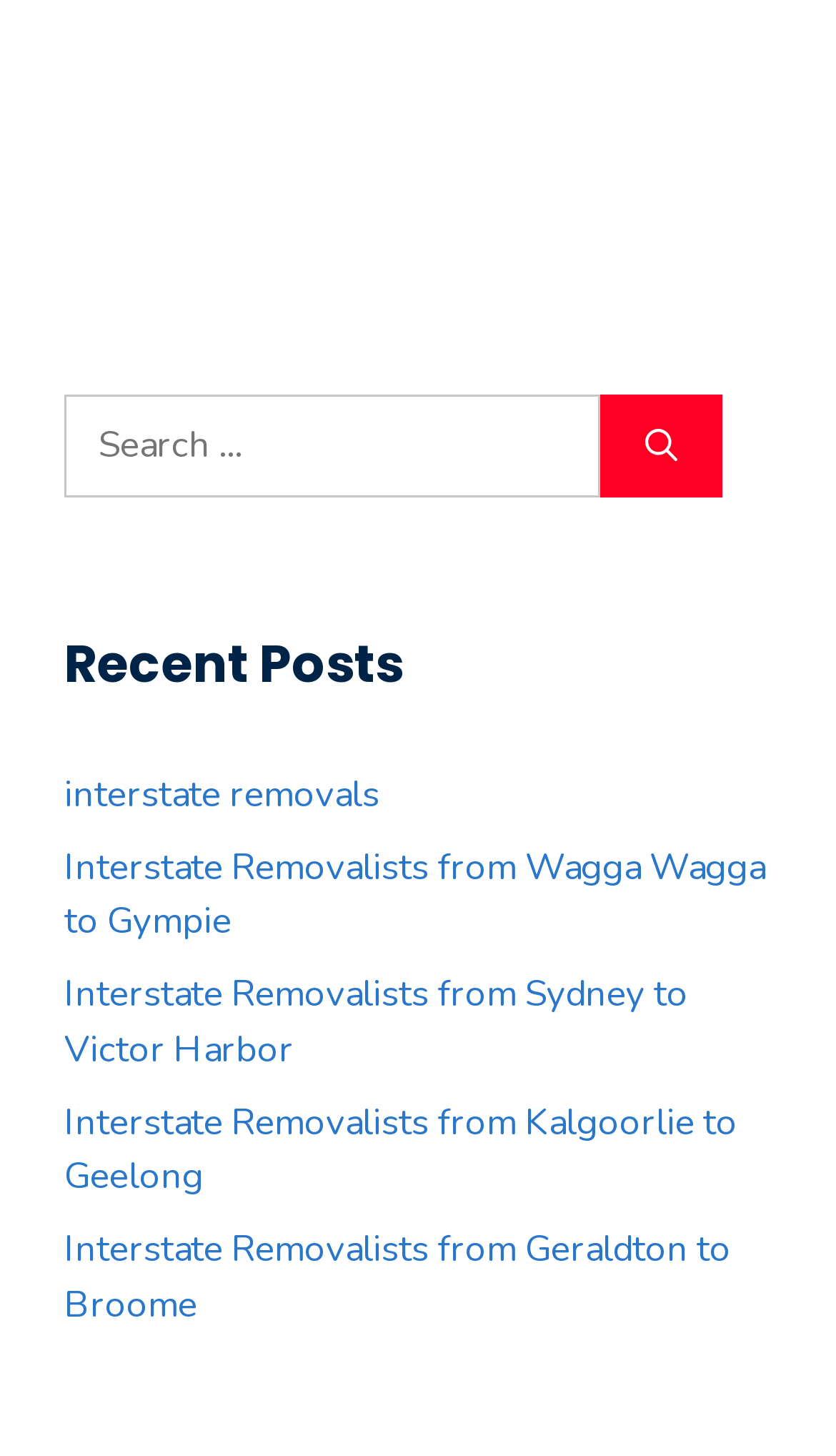Please reply to the following question with a single word or a short phrase:
Is there a way to search for specific removalists?

Yes